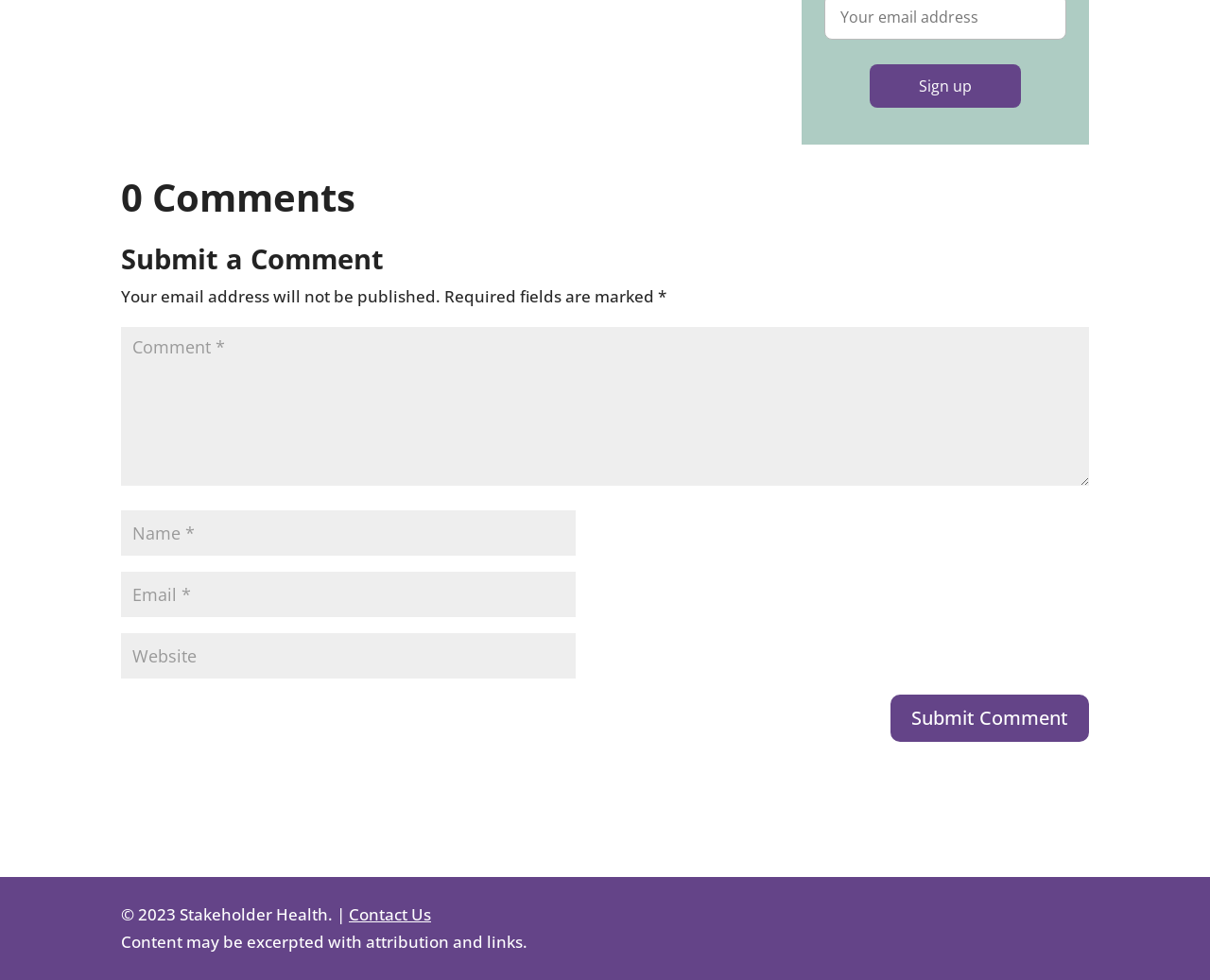How many links are there at the bottom?
Look at the image and construct a detailed response to the question.

I examined the bottom section of the webpage and found only one link, which is 'Contact Us'.